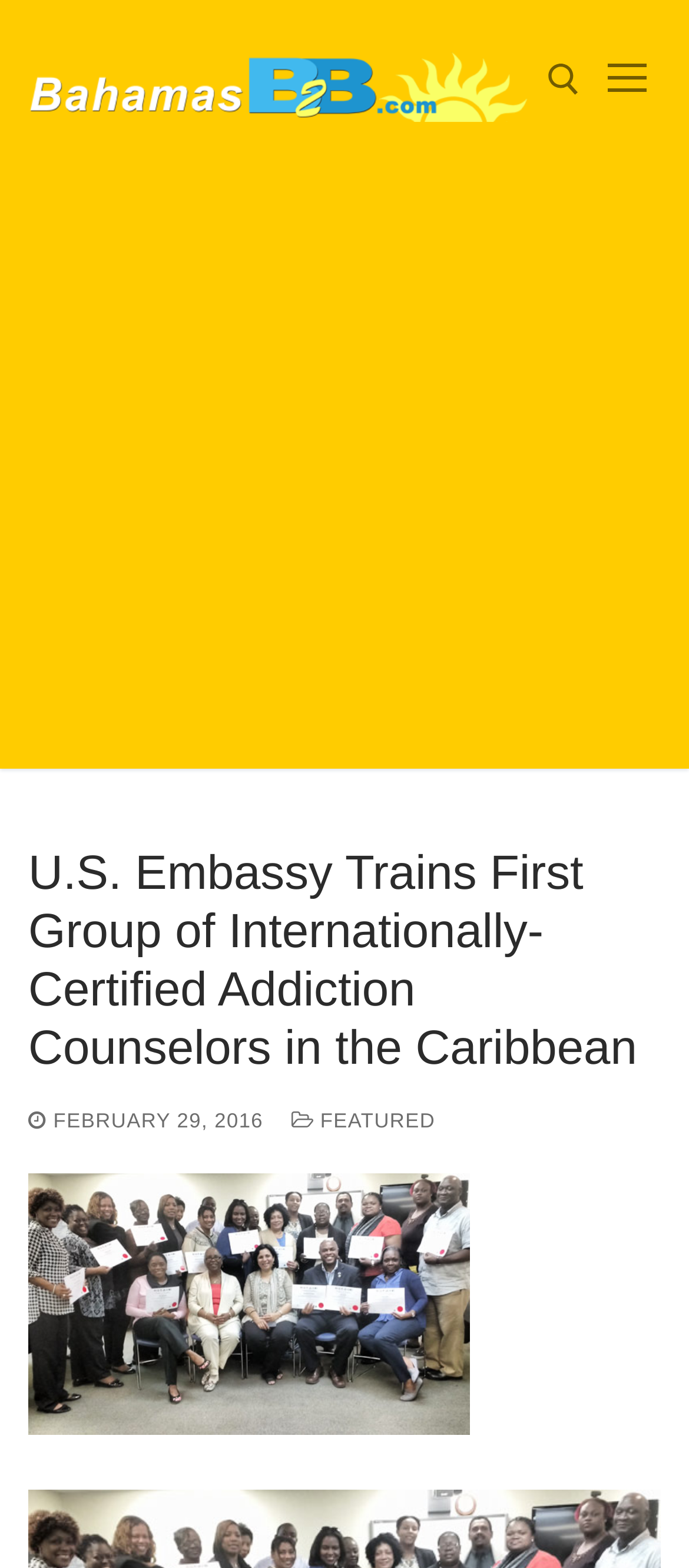What is the category of the news article?
Refer to the image and give a detailed answer to the question.

The category of the news article is mentioned below the main heading of the webpage, and it is 'FEATURED'. This suggests that the article is a featured or highlighted news article on the website.